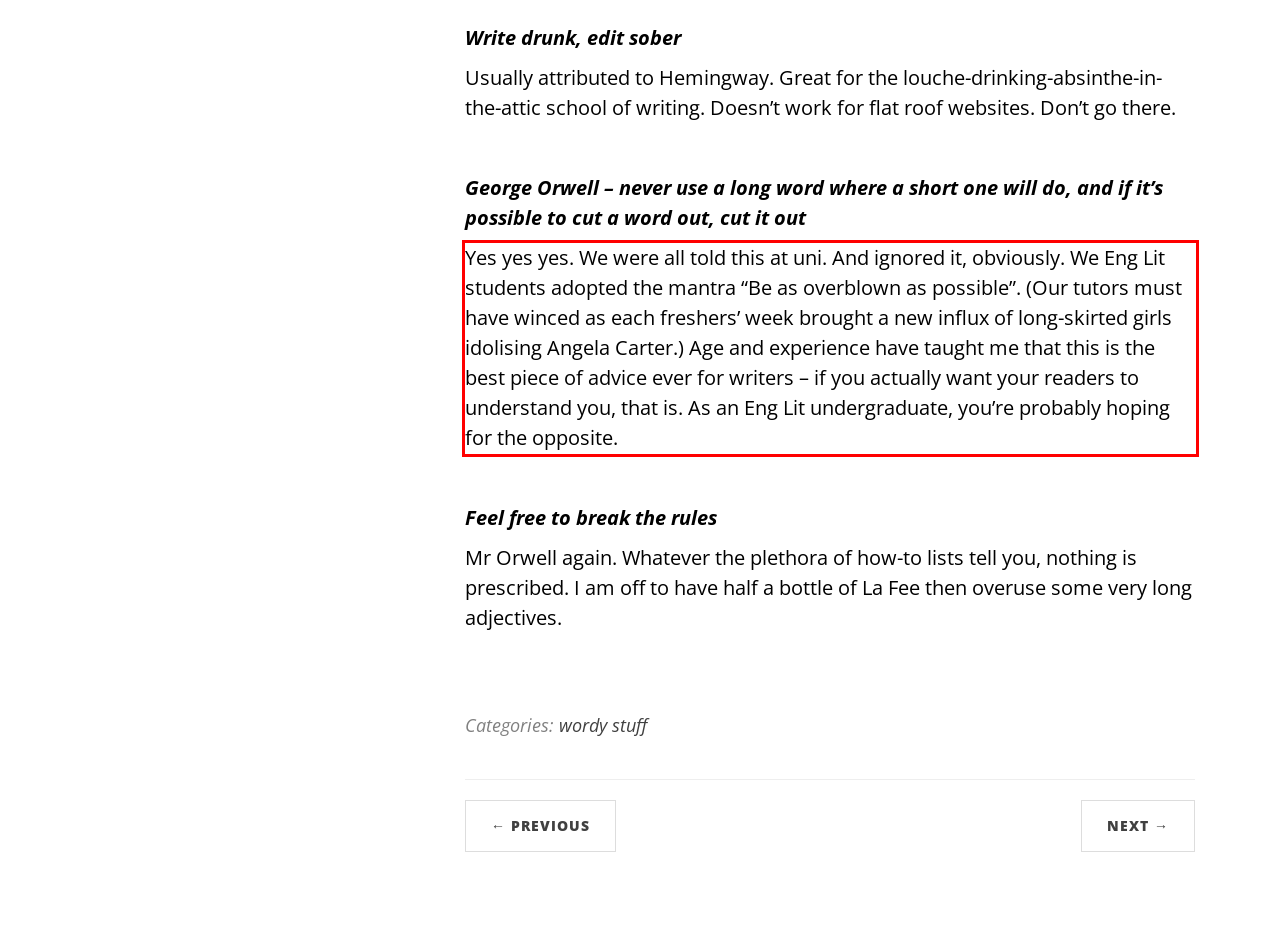You are provided with a screenshot of a webpage containing a red bounding box. Please extract the text enclosed by this red bounding box.

Yes yes yes. We were all told this at uni. And ignored it, obviously. We Eng Lit students adopted the mantra “Be as overblown as possible”. (Our tutors must have winced as each freshers’ week brought a new influx of long-skirted girls idolising Angela Carter.) Age and experience have taught me that this is the best piece of advice ever for writers – if you actually want your readers to understand you, that is. As an Eng Lit undergraduate, you’re probably hoping for the opposite.